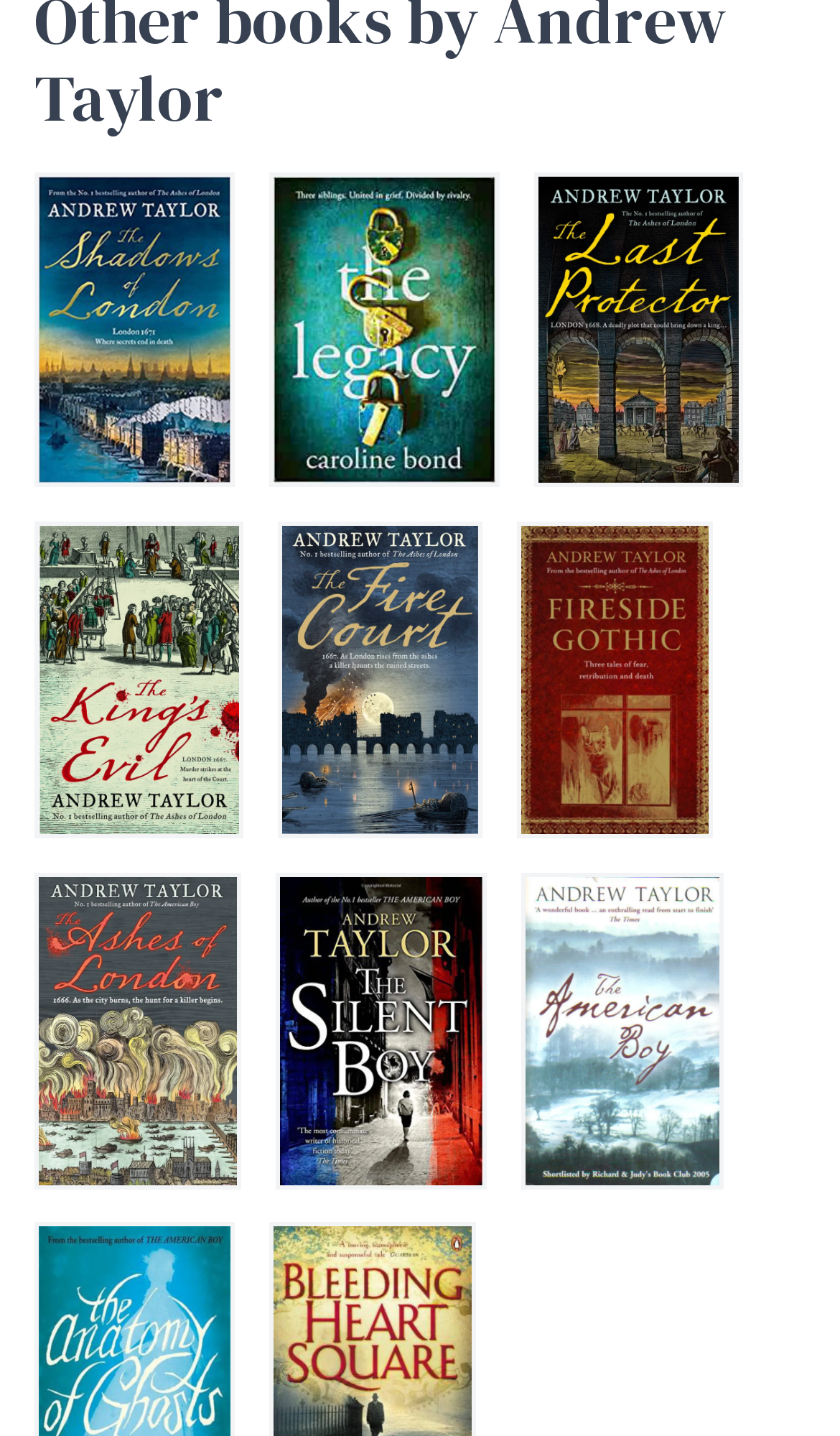Show the bounding box coordinates for the element that needs to be clicked to execute the following instruction: "View The Shadows of London". Provide the coordinates in the form of four float numbers between 0 and 1, i.e., [left, top, right, bottom].

[0.044, 0.121, 0.277, 0.338]